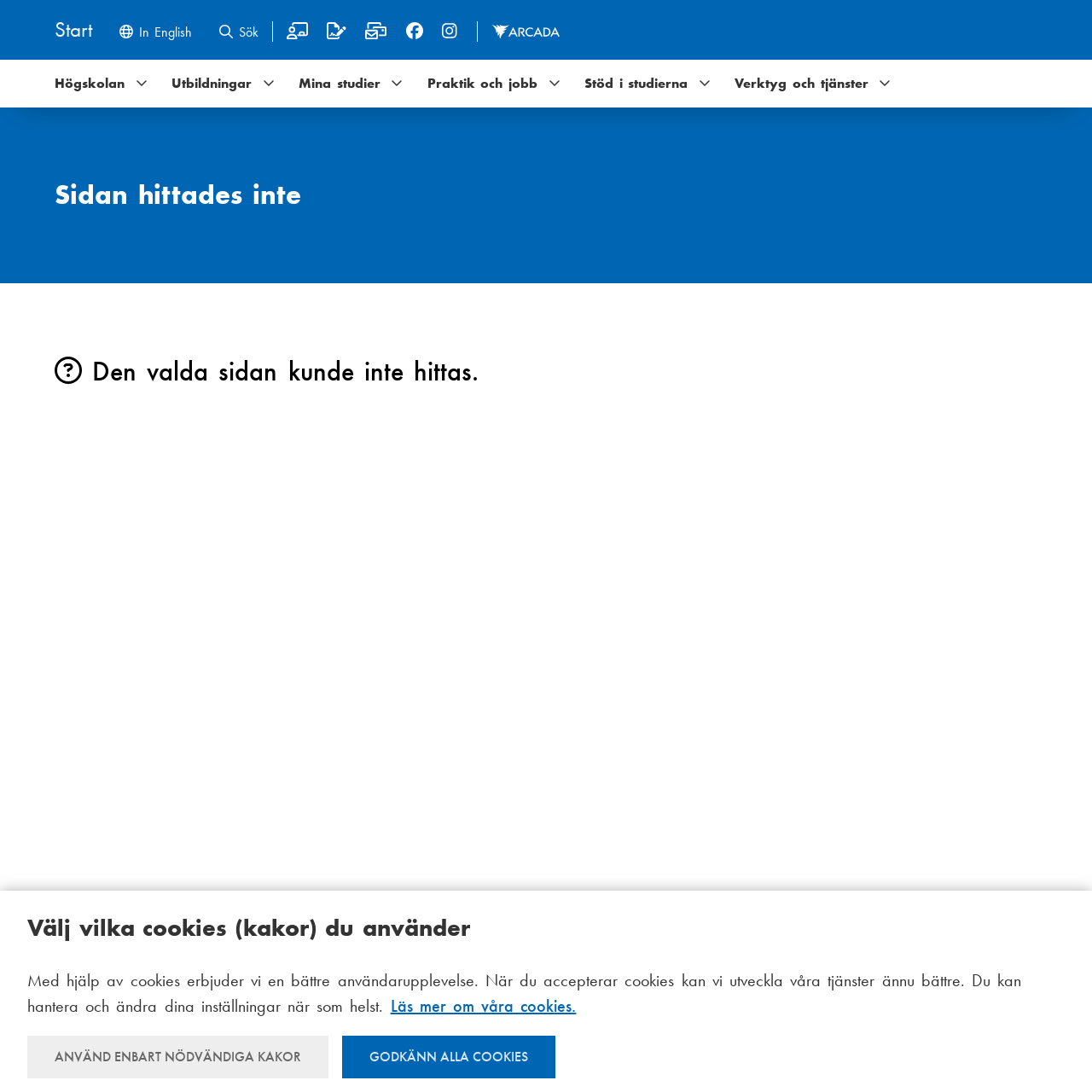Determine the bounding box coordinates for the HTML element mentioned in the following description: "Högskolan". The coordinates should be a list of four floats ranging from 0 to 1, represented as [left, top, right, bottom].

[0.05, 0.067, 0.114, 0.086]